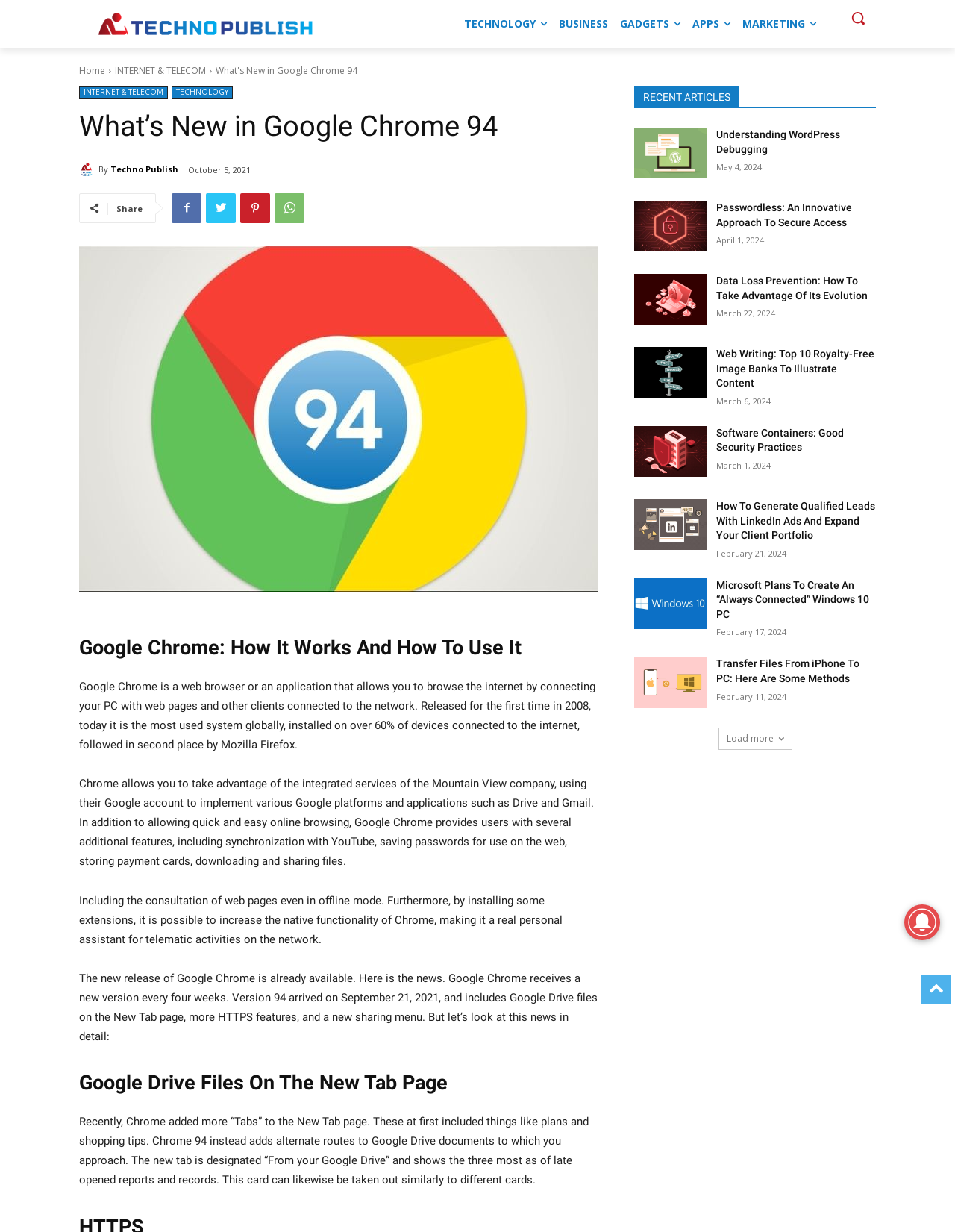Could you please study the image and provide a detailed answer to the question:
What is the name of the browser discussed in the article?

The article's title is 'What’s New in Google Chrome 94' and the content discusses the features and updates of Google Chrome, so the browser discussed in the article is Google Chrome.